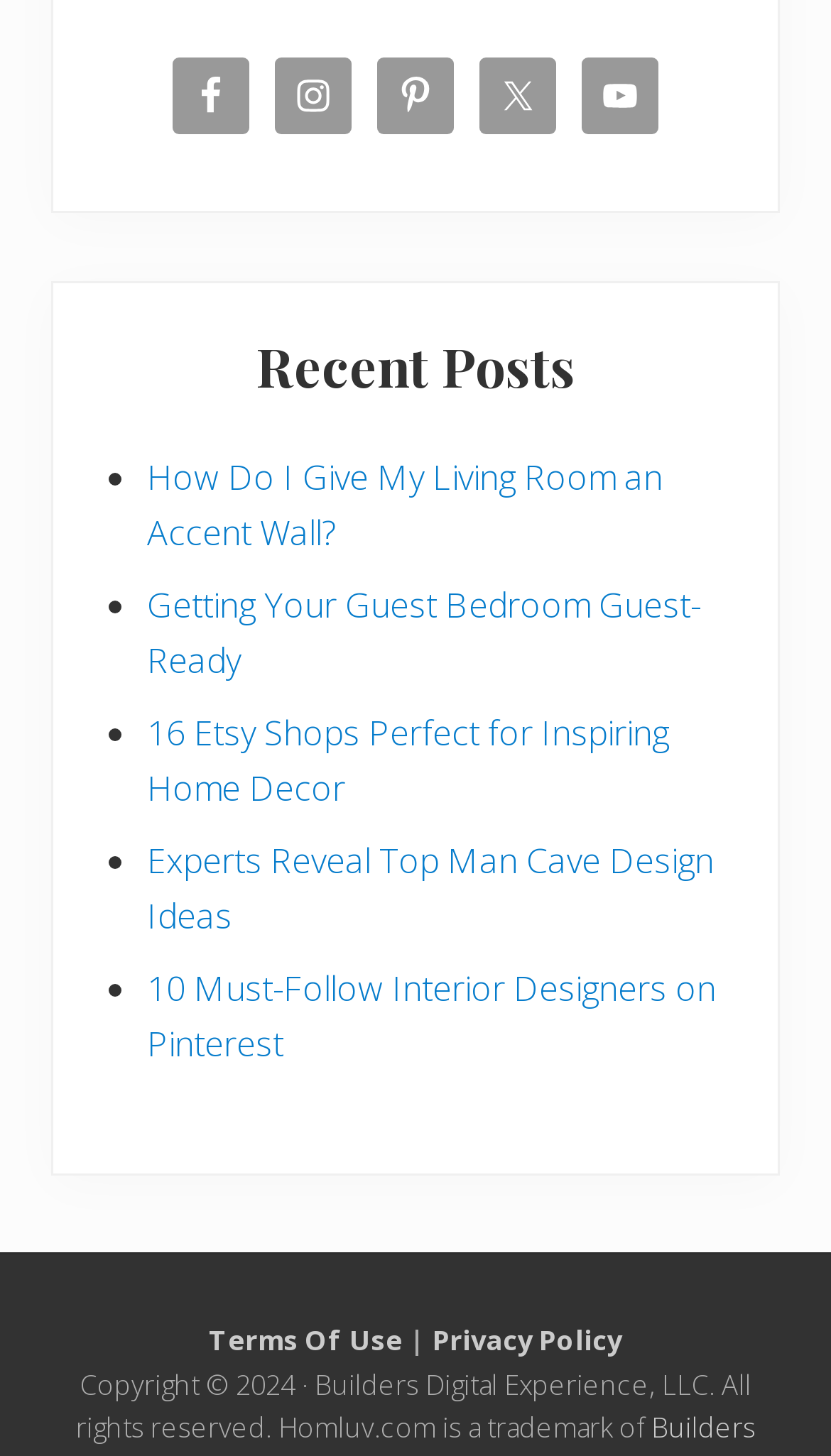Could you provide the bounding box coordinates for the portion of the screen to click to complete this instruction: "View the Everything Dinosaur Blog"?

None